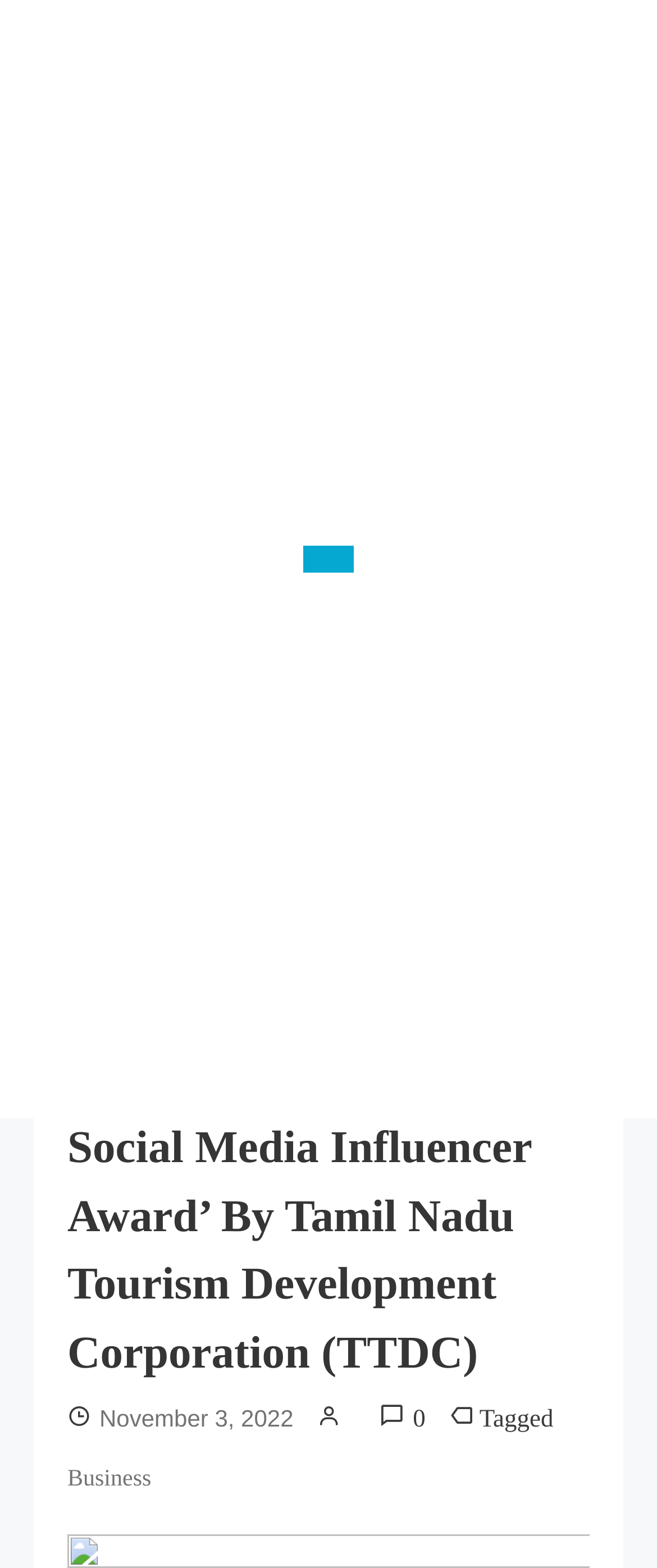Determine the bounding box coordinates of the clickable element to complete this instruction: "Click the 'Menu' button". Provide the coordinates in the format of four float numbers between 0 and 1, [left, top, right, bottom].

[0.0, 0.234, 1.0, 0.286]